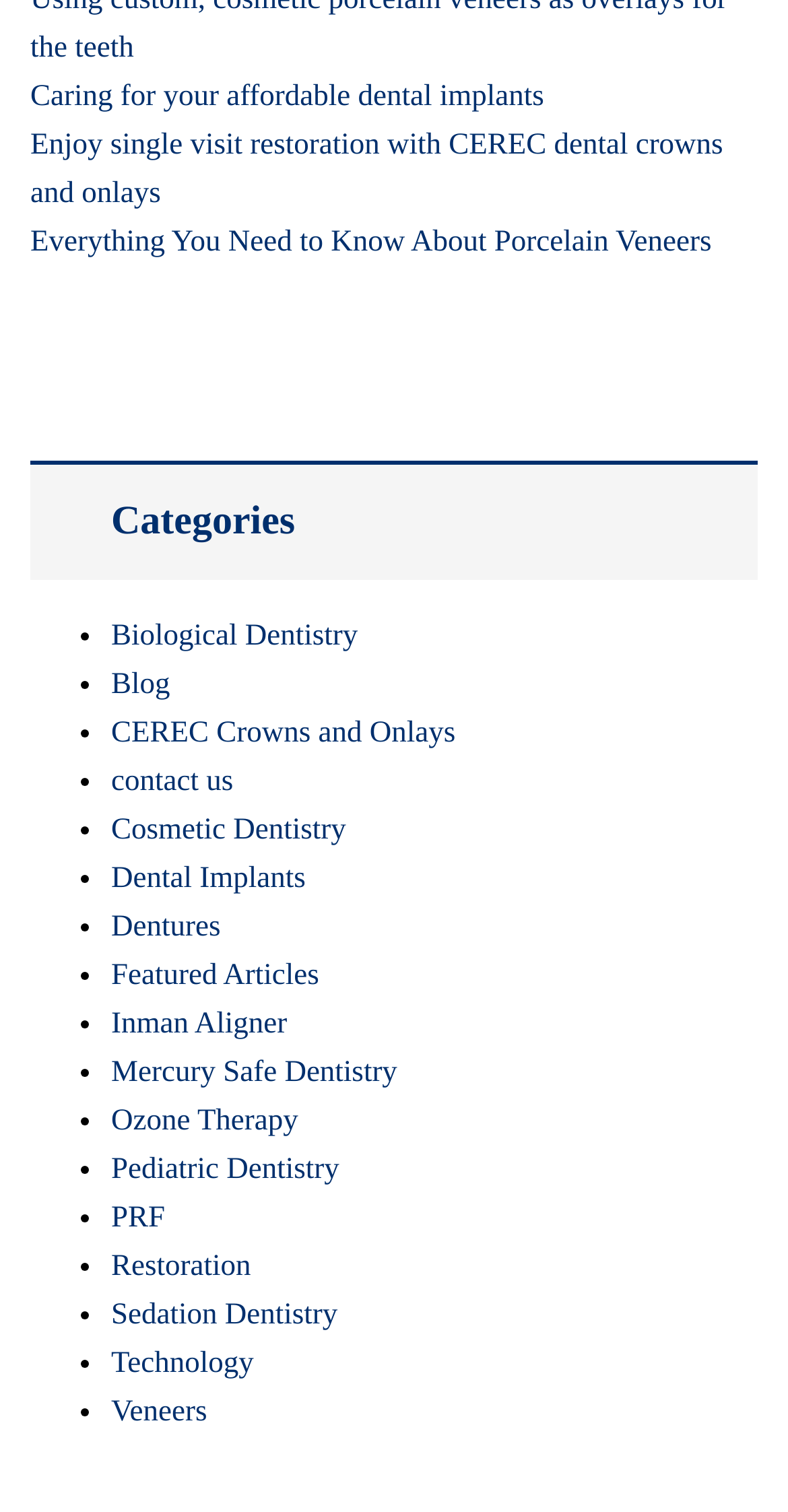Provide a short, one-word or phrase answer to the question below:
What categories are available on this website?

Multiple categories